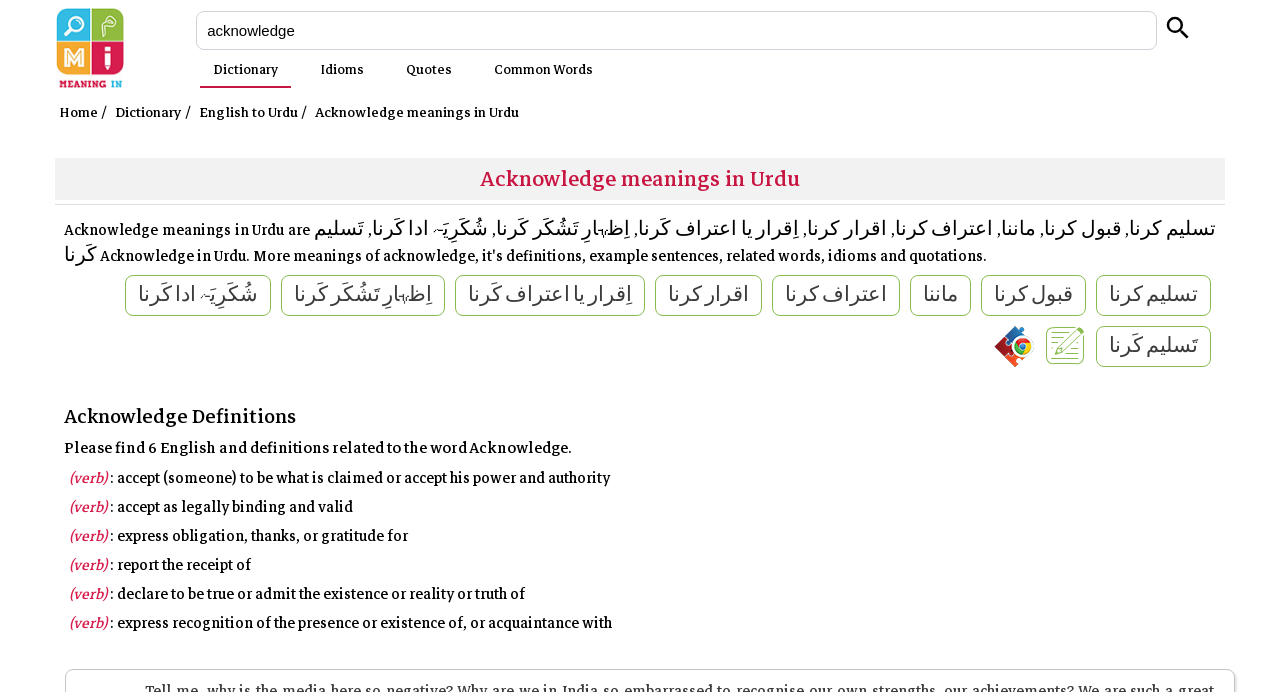Write an elaborate caption that captures the essence of the webpage.

This webpage is about the meaning of the word "Acknowledge" in Urdu. At the top left, there is a link to "MeaningIn.com" accompanied by an image of the website's logo. Next to it, there is a search bar where users can input English or Roman Urdu words to search for their meanings. Below the search bar, there is a button labeled "Search" with a small image beside it.

On the top right, there are several links to different sections of the website, including "Dictionary", "Idioms", "Quotes", and "Common Words". Below these links, there is a heading that reads "Acknowledge meanings in Urdu" followed by several links to different Urdu translations of the word "Acknowledge".

The main content of the webpage is divided into two sections. The first section has a heading "Acknowledge meanings in Urdu" and lists several Urdu translations of the word "Acknowledge" with their corresponding links. The second section has a heading "Acknowledge Definitions" and provides six English definitions of the word "Acknowledge" along with their parts of speech and explanations.

At the bottom right, there is a link to "Edit" accompanied by two small images, one of which is an edit icon and the other is an image promoting the installation of a Chrome extension.